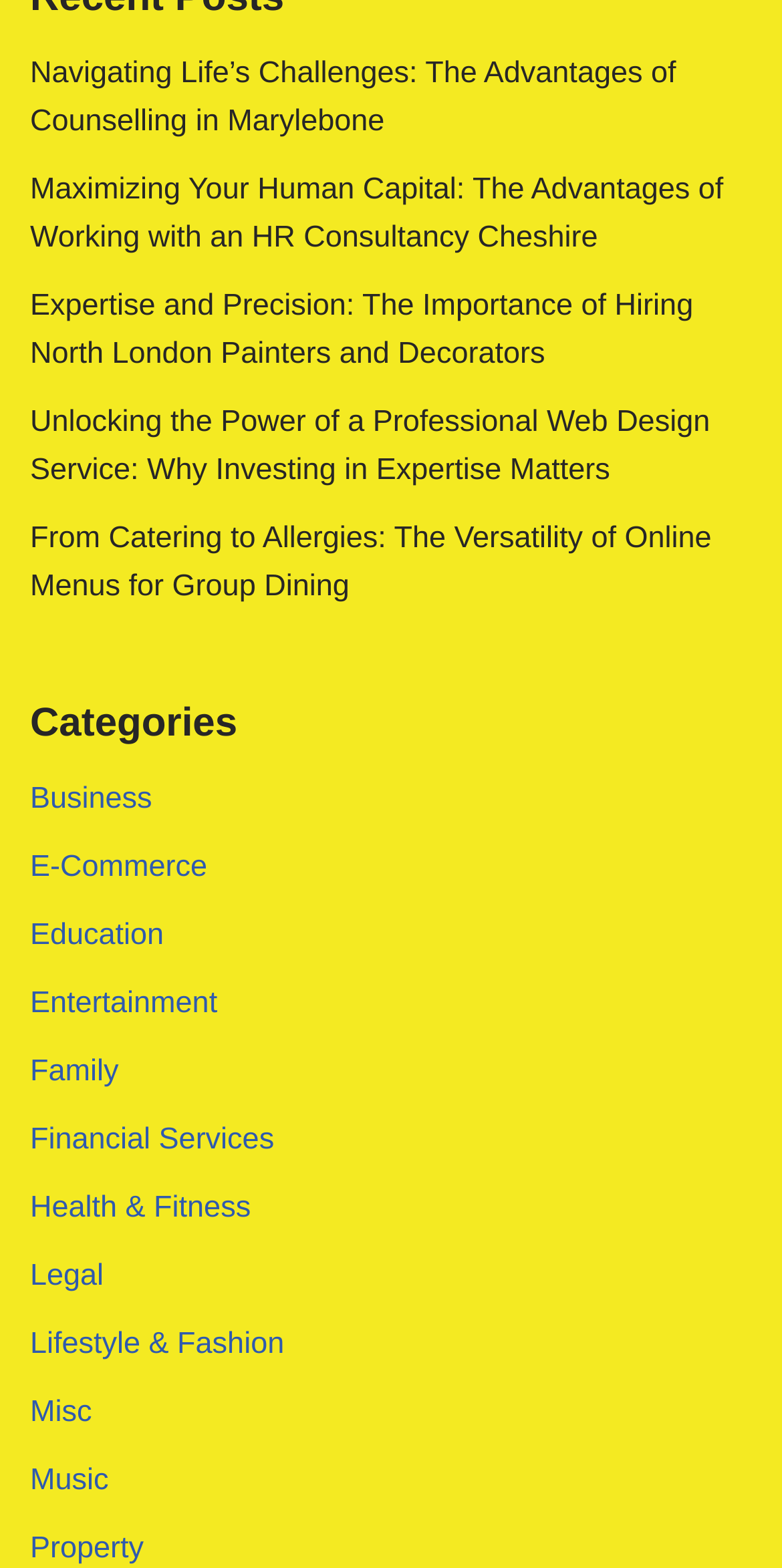Using the elements shown in the image, answer the question comprehensively: Is there a category for Entertainment?

I scanned the list of categories and found a link element with the OCR text 'Entertainment', so yes, there is a category for Entertainment.